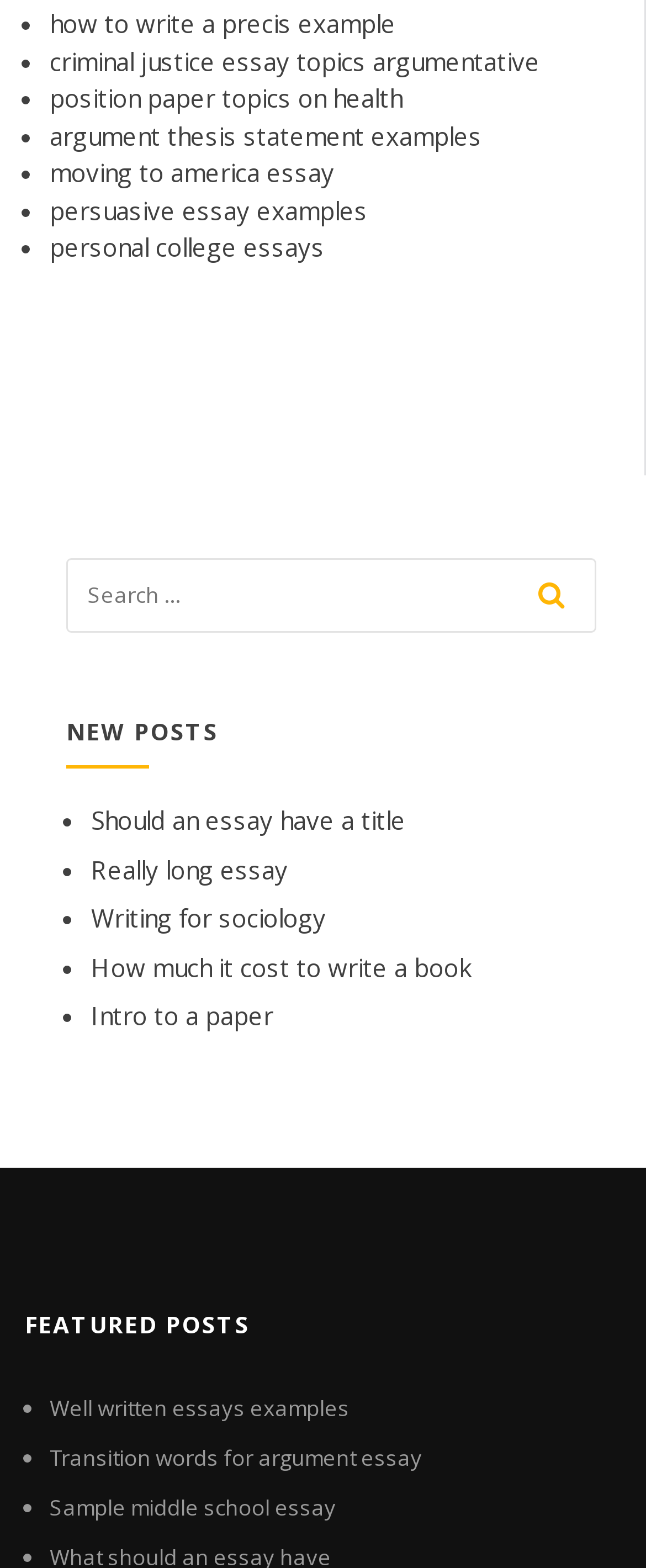Locate the bounding box coordinates of the clickable region necessary to complete the following instruction: "search for a topic". Provide the coordinates in the format of four float numbers between 0 and 1, i.e., [left, top, right, bottom].

[0.103, 0.355, 0.923, 0.414]